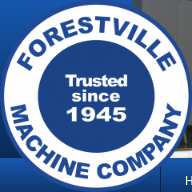Give an in-depth summary of the scene depicted in the image.

The image features the emblem of the Forestville Machine Company, a business established in 1945. The logo prominently displays the company name in a circular design, accented by a bold blue and white color scheme. The words "Trusted since 1945" are highlighted in the center, emphasizing the company's long-standing reputation for reliability and quality in manufacturing. This logo serves as a representation of the company's commitment to its craft and its history in the industry, making it an important visual symbol of their identity.